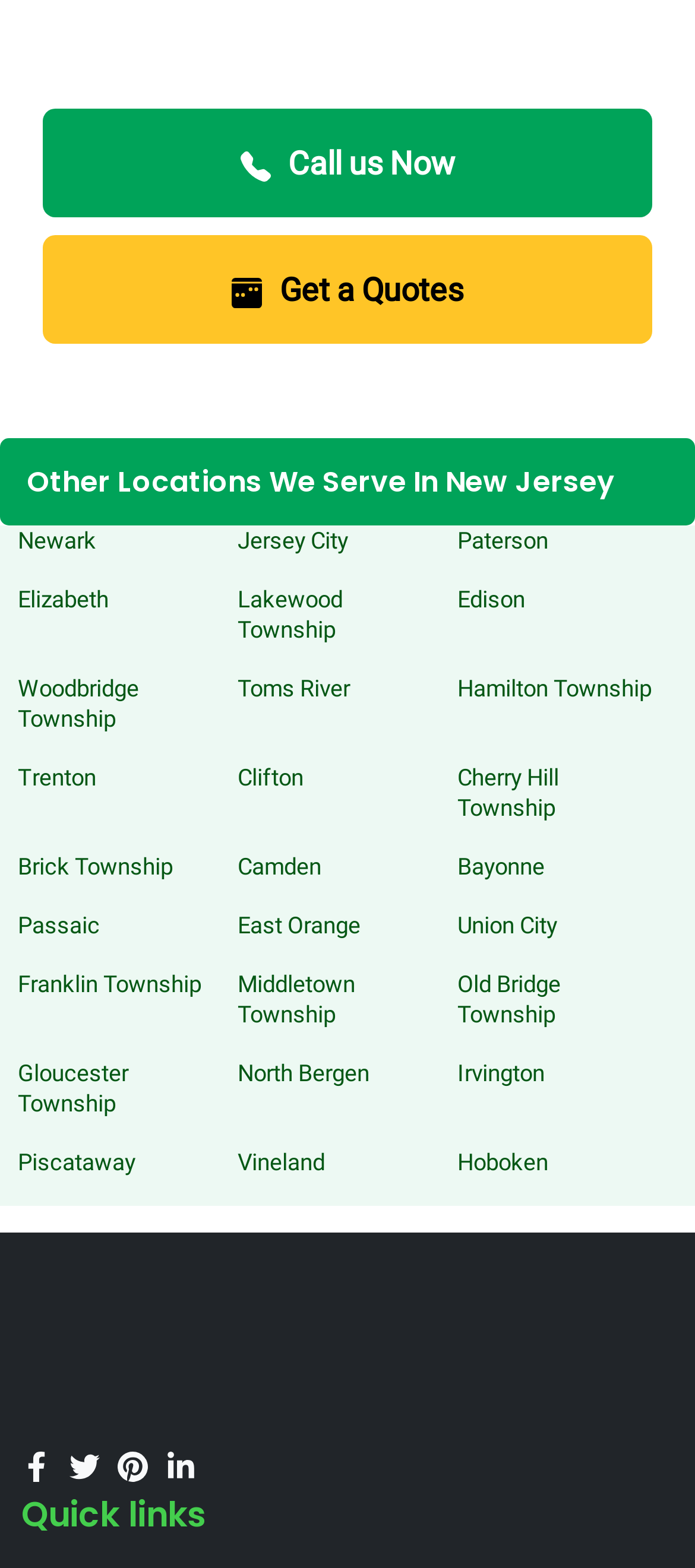Could you find the bounding box coordinates of the clickable area to complete this instruction: "Get a quote"?

[0.062, 0.15, 0.938, 0.219]